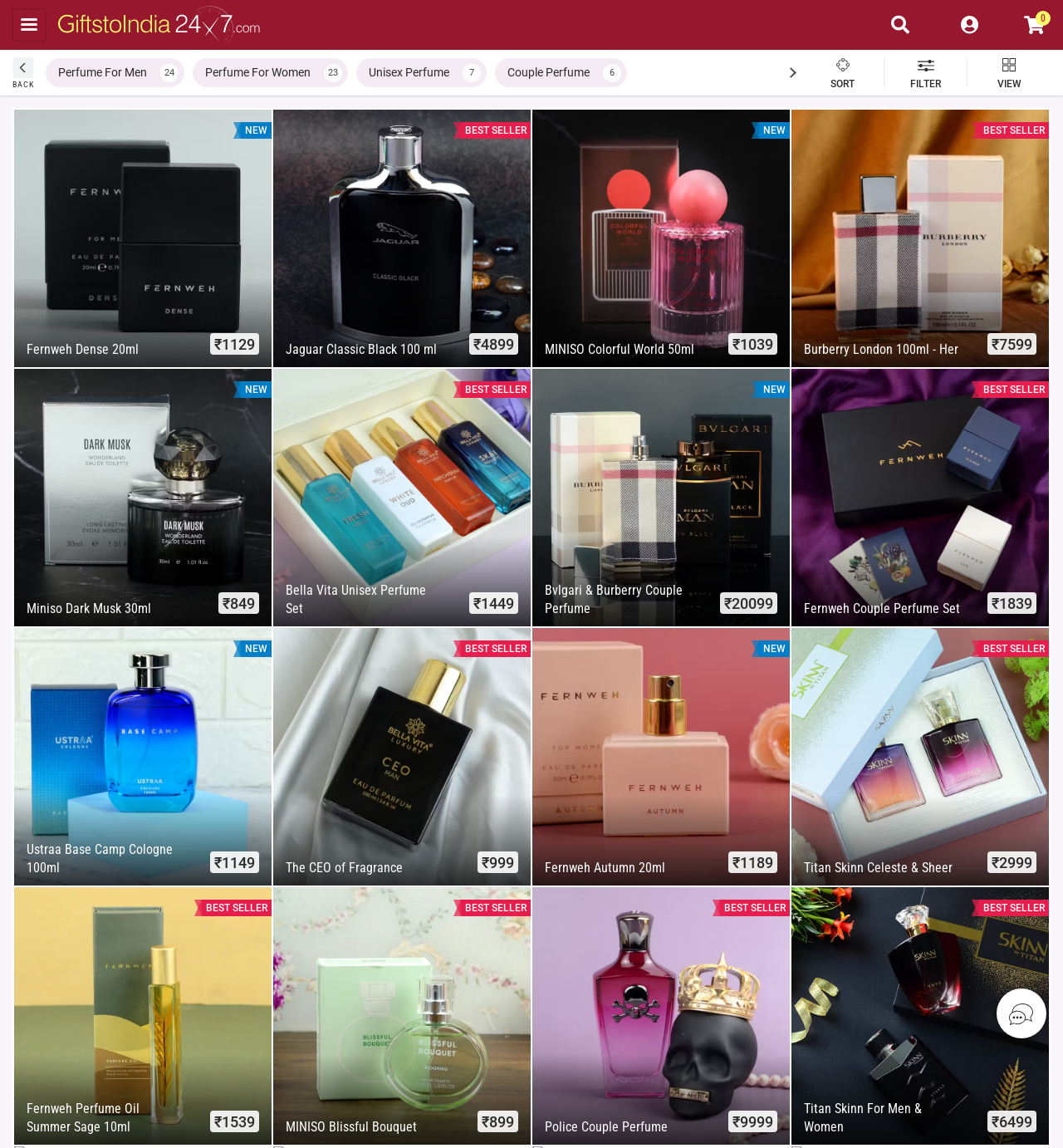Determine the bounding box coordinates (top-left x, top-left y, bottom-right x, bottom-right y) of the UI element described in the following text: Back

[0.012, 0.05, 0.031, 0.077]